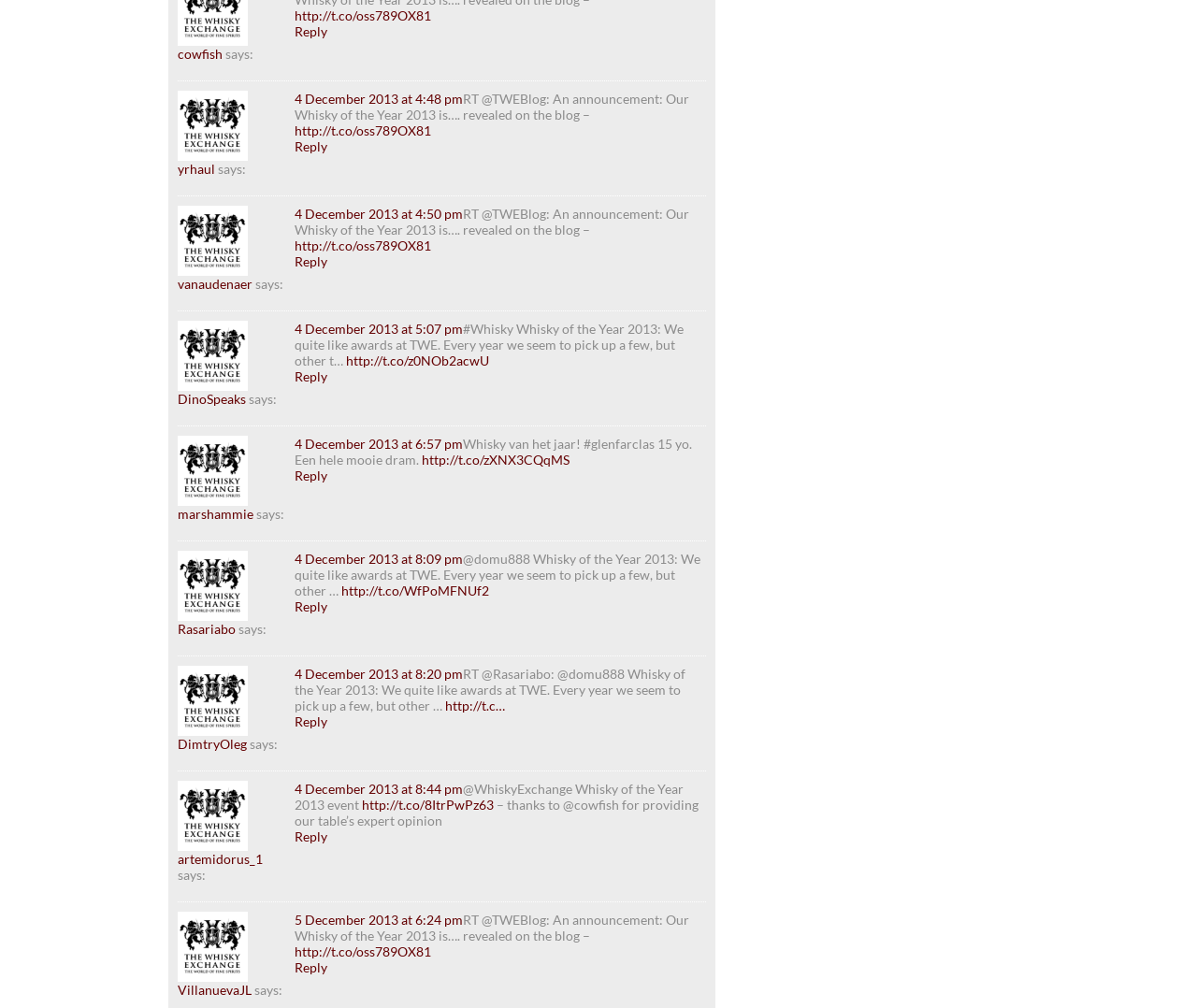Please identify the bounding box coordinates of the element I should click to complete this instruction: 'Reply to cowfish'. The coordinates should be given as four float numbers between 0 and 1, like this: [left, top, right, bottom].

[0.246, 0.023, 0.273, 0.039]